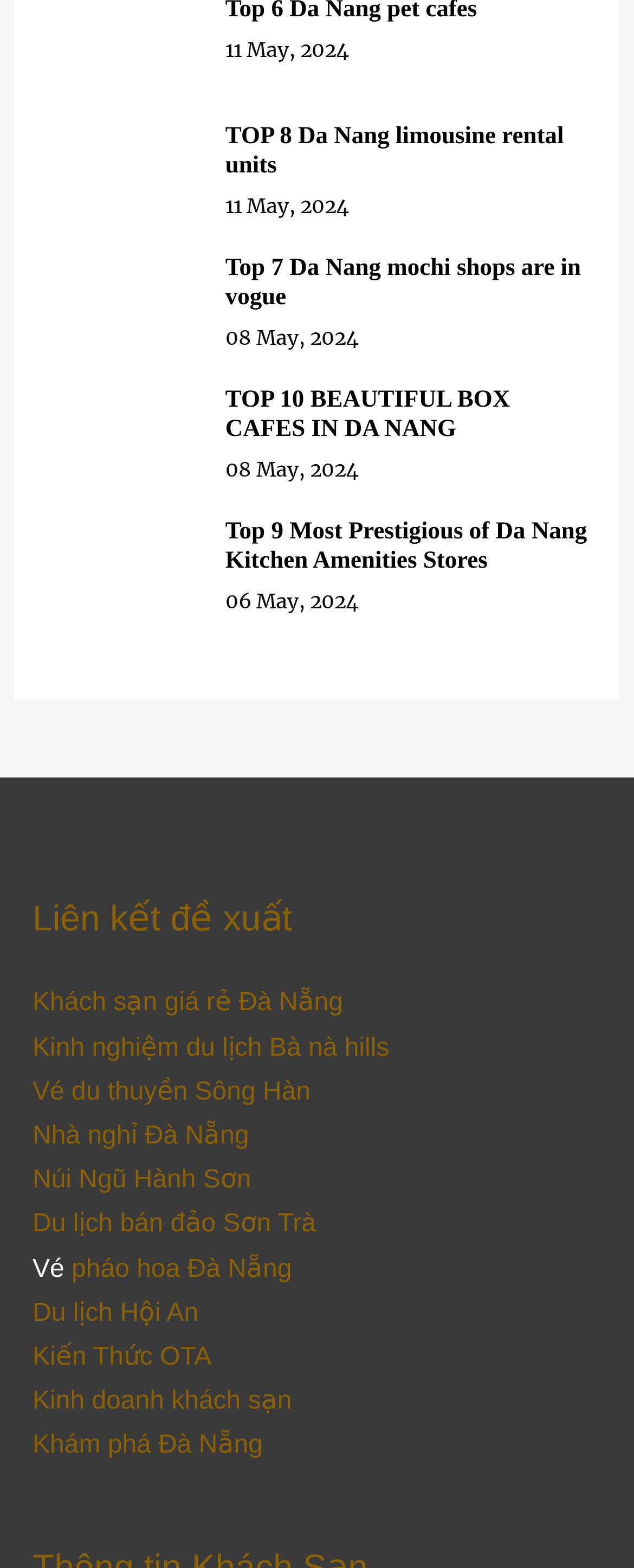Determine the bounding box coordinates of the region I should click to achieve the following instruction: "Check out Khách sạn giá rẻ Đà Nẵng". Ensure the bounding box coordinates are four float numbers between 0 and 1, i.e., [left, top, right, bottom].

[0.051, 0.631, 0.541, 0.649]